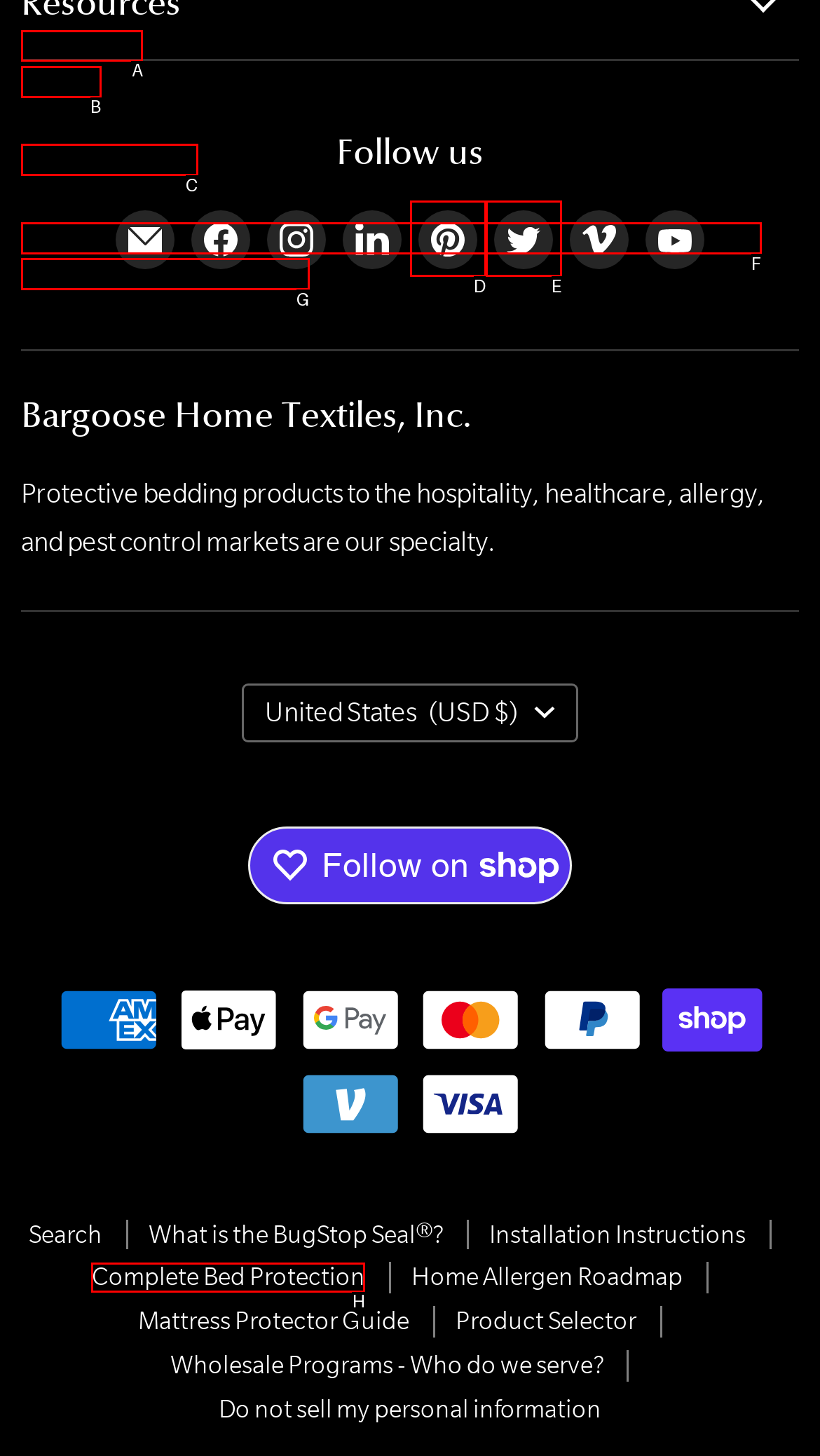Tell me which letter I should select to achieve the following goal: Click on Contact Us
Answer with the corresponding letter from the provided options directly.

A